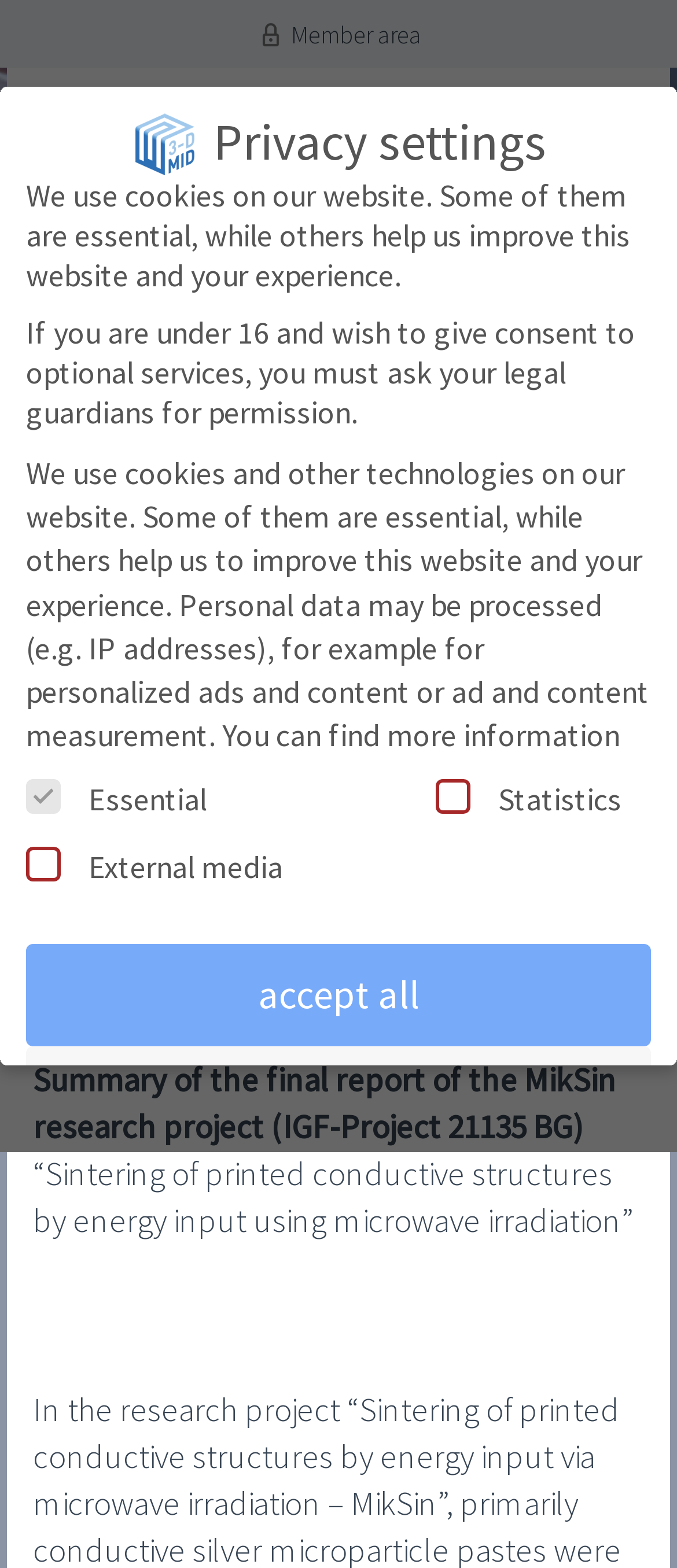Elaborate on the webpage's design and content in a detailed caption.

The webpage appears to be a research project publication page, specifically the final publication of the IGF-Project MikSin (21135 BG). At the top, there is a navigation menu with links to various sections, including "Home", "Events", "3-D MID", "Research", "Technology", "WebMIDis", "Contact", and language options "Deutsch" and "English". 

Below the navigation menu, there is a heading that displays the title of the project. Underneath, there are two paragraphs of text that summarize the final report of the MikSin research project, including the project's objective, "Sintering of printed conductive structures by energy input using microwave irradiation".

On the right side of the page, there is a section dedicated to privacy settings, which includes a heading, several paragraphs of text, and a group of checkboxes and buttons. The text explains the use of cookies and other technologies on the website, and how personal data may be processed. The checkboxes allow users to select their preferences for essential, statistics, and external media cookies. There are also buttons to accept all, save, or customize individual privacy settings.

At the bottom of the page, there are several buttons that link to additional information, including cookie details, data protection, and imprint.